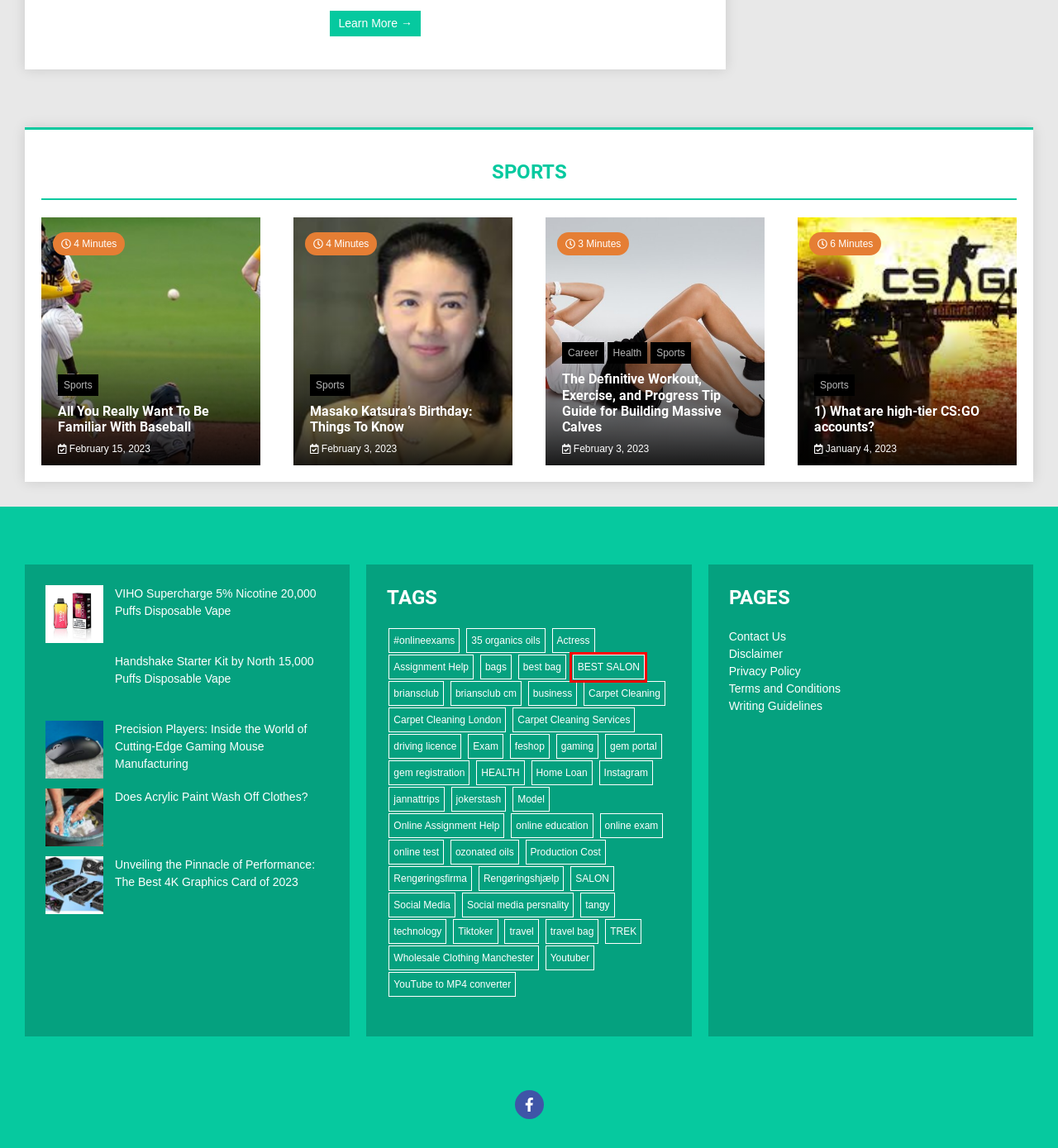Observe the webpage screenshot and focus on the red bounding box surrounding a UI element. Choose the most appropriate webpage description that corresponds to the new webpage after clicking the element in the bounding box. Here are the candidates:
A. feshop Archives - Faves Blog
B. travel bag Archives - Faves Blog
C. ozonated oils Archives - Faves Blog
D. Exam Archives - Faves Blog
E. BEST SALON Archives - Faves Blog
F. 1) What are high-tier CS:GO accounts?
G. Youtuber Archives - Faves Blog
H. Instagram Archives - Faves Blog

E